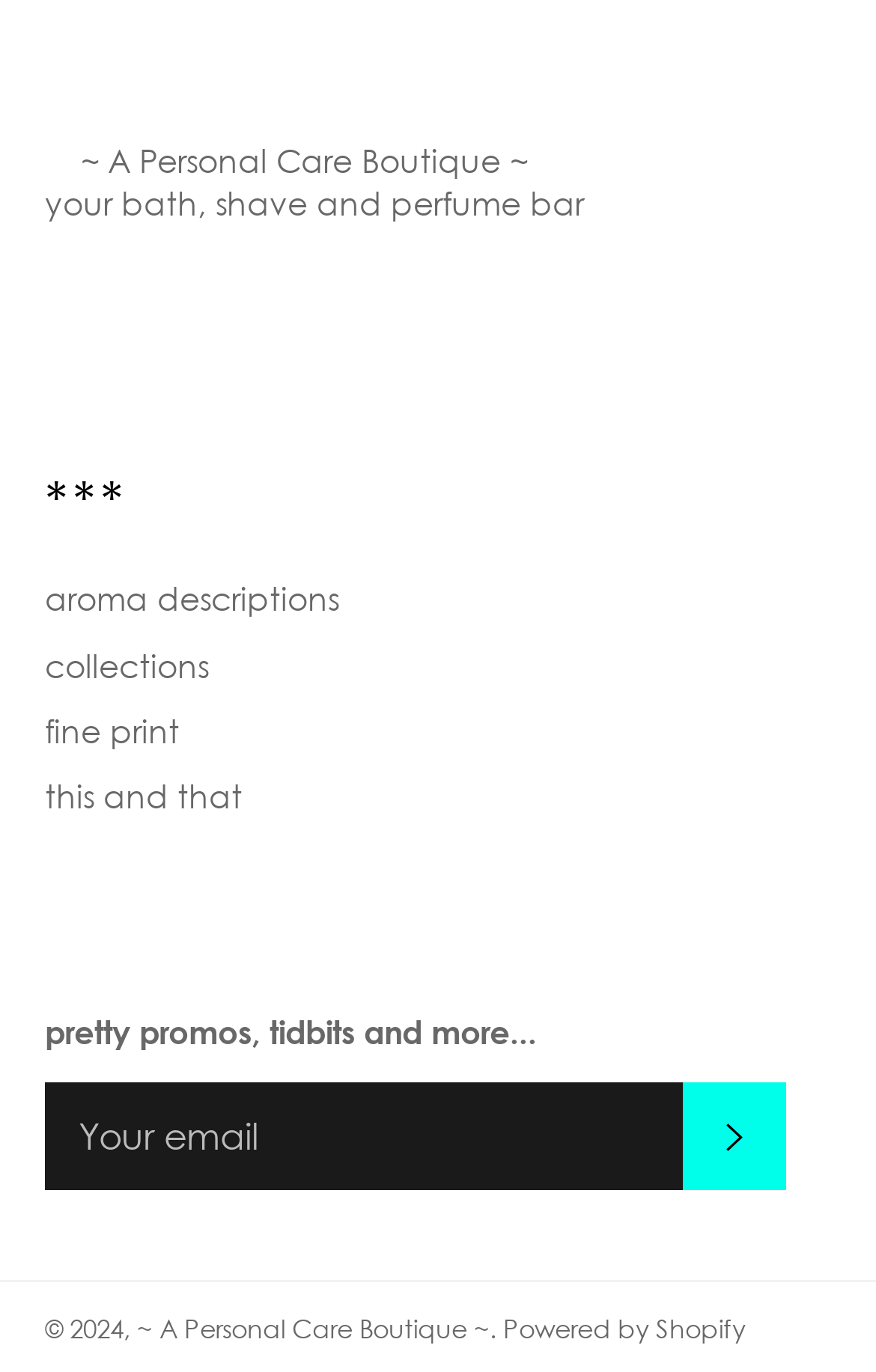Please find and report the bounding box coordinates of the element to click in order to perform the following action: "visit collections". The coordinates should be expressed as four float numbers between 0 and 1, in the format [left, top, right, bottom].

[0.051, 0.471, 0.238, 0.498]